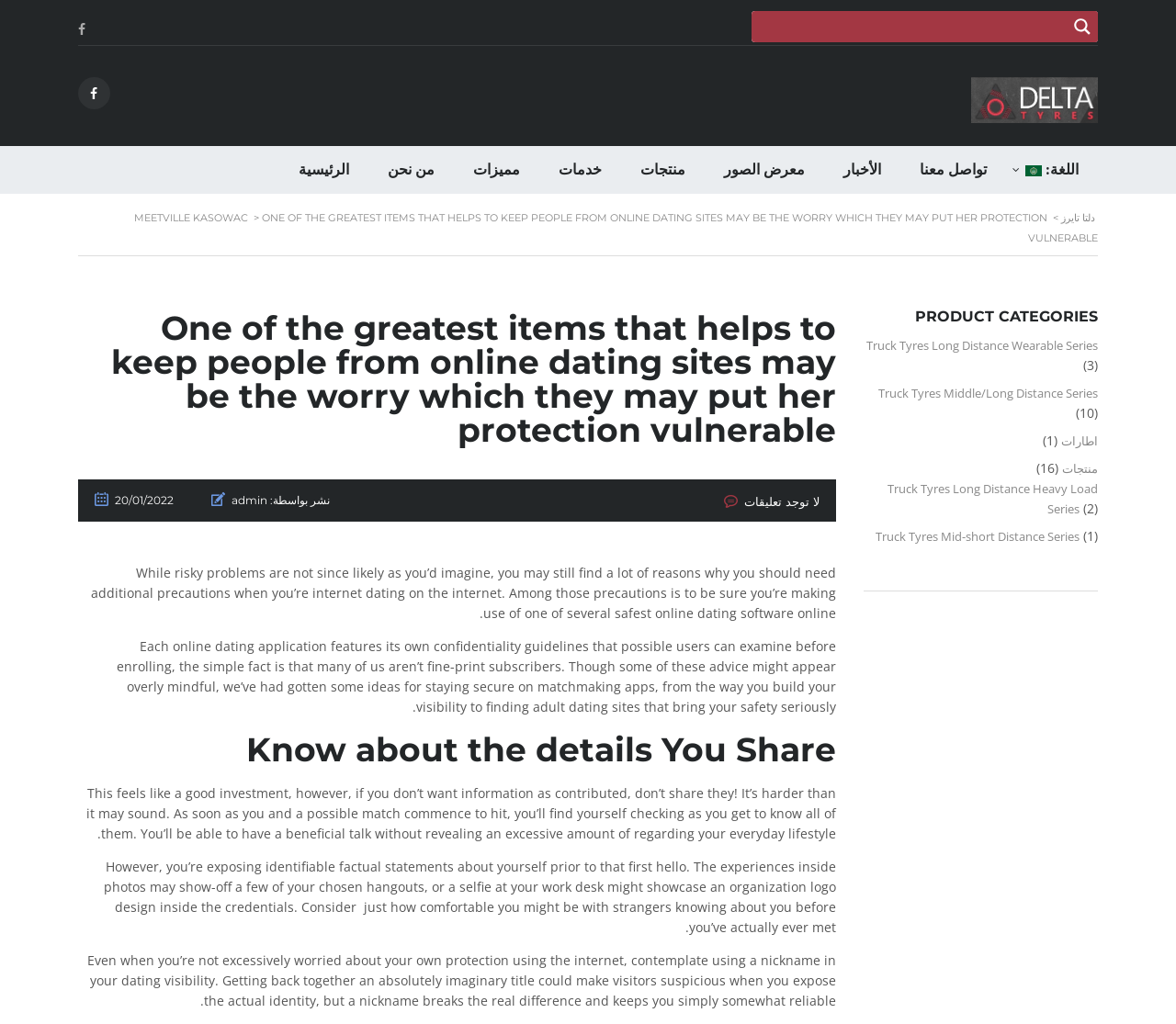Locate the bounding box coordinates of the item that should be clicked to fulfill the instruction: "Click on the 'Digital Marketing' link".

None